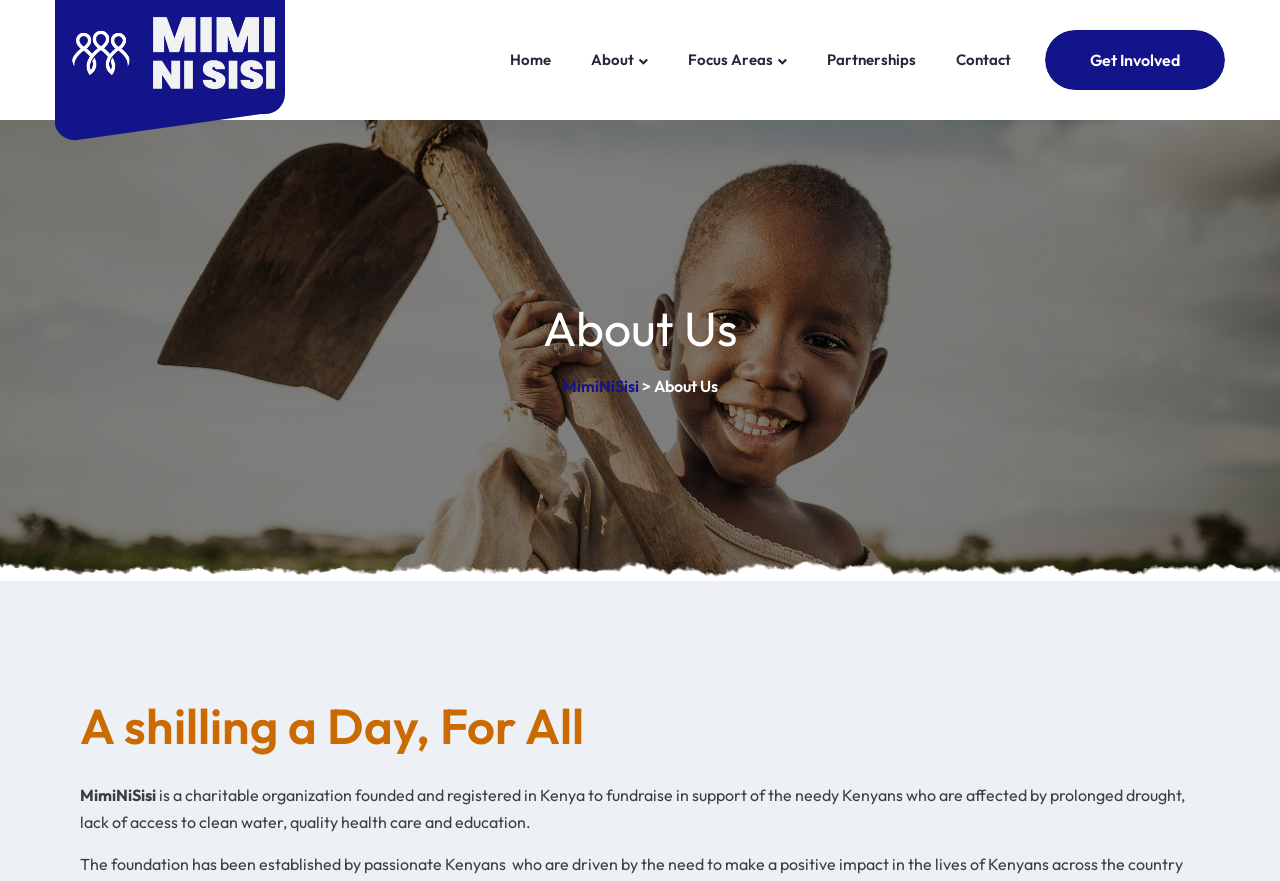Please locate the bounding box coordinates of the element that should be clicked to complete the given instruction: "view about us".

[0.043, 0.341, 0.957, 0.406]